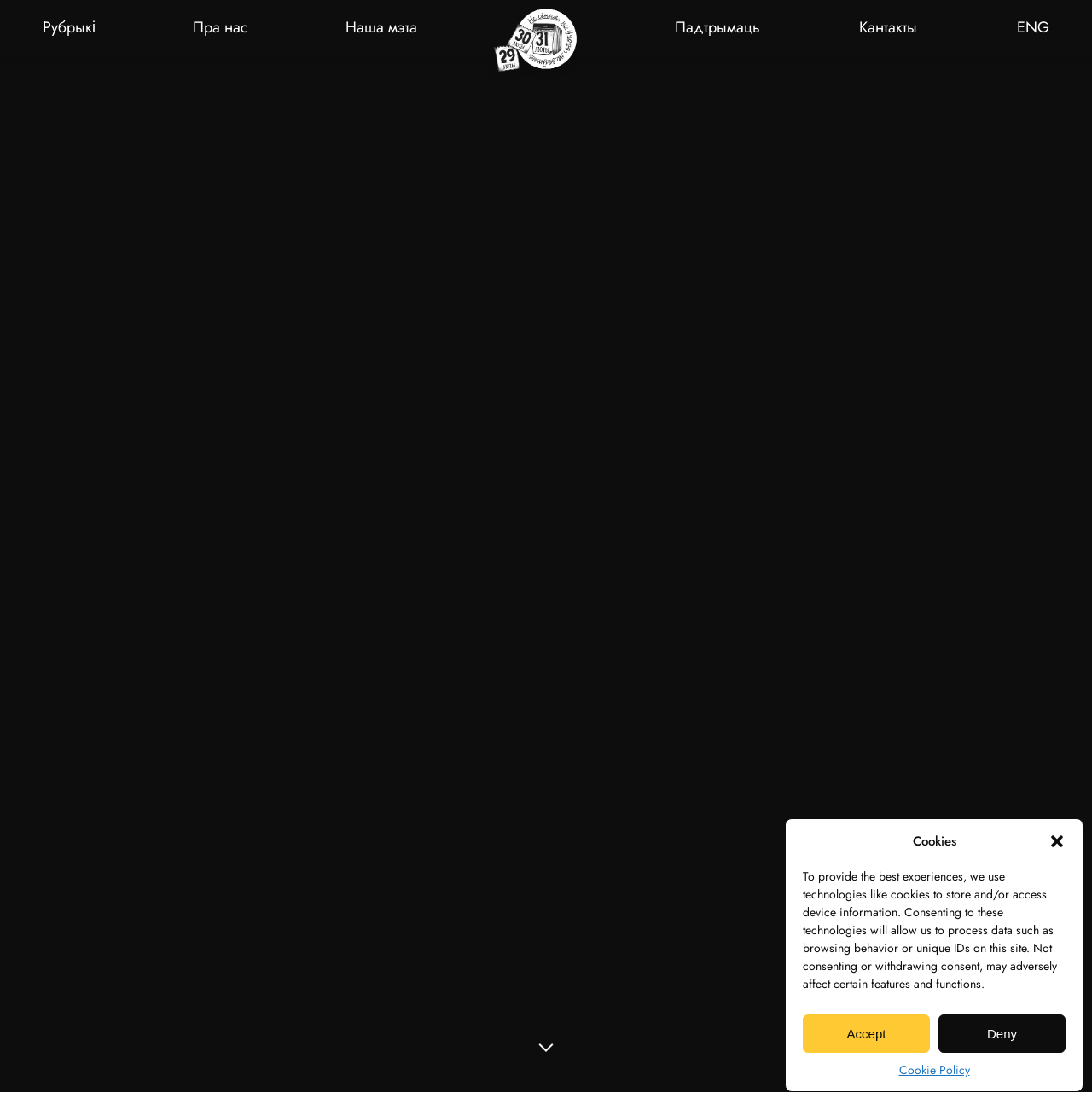Provide a thorough description of the webpage's content and layout.

The webpage appears to be a news article or blog post with a focus on trade unions and their role in helping emigrants. At the top of the page, there is a dialog box with a title "Cookies" that takes up most of the width of the page. This dialog box contains a message about the use of cookies on the website, with buttons to "Accept" or "Deny" consent, as well as a link to the "Cookie Policy". The "Close dialog" button is located at the top right corner of the dialog box.

Below the dialog box, there is a navigation menu with links to various sections of the website, including "Пра нас" (About us), "Наша мэта" (Our goal), "Падтрымаць" (Support), and "Кантакты" (Contacts). The website's logo is situated to the right of the navigation menu.

To the left of the navigation menu, there is a section labeled "Рубрыкі" (Categories), and to the right, there is a language selection option with the text "ENG". At the bottom of the page, there is an expandable section indicated by an "expand_more" icon.

Overall, the webpage has a simple and organized layout, with a clear focus on providing information about trade unions and their role in helping emigrants.